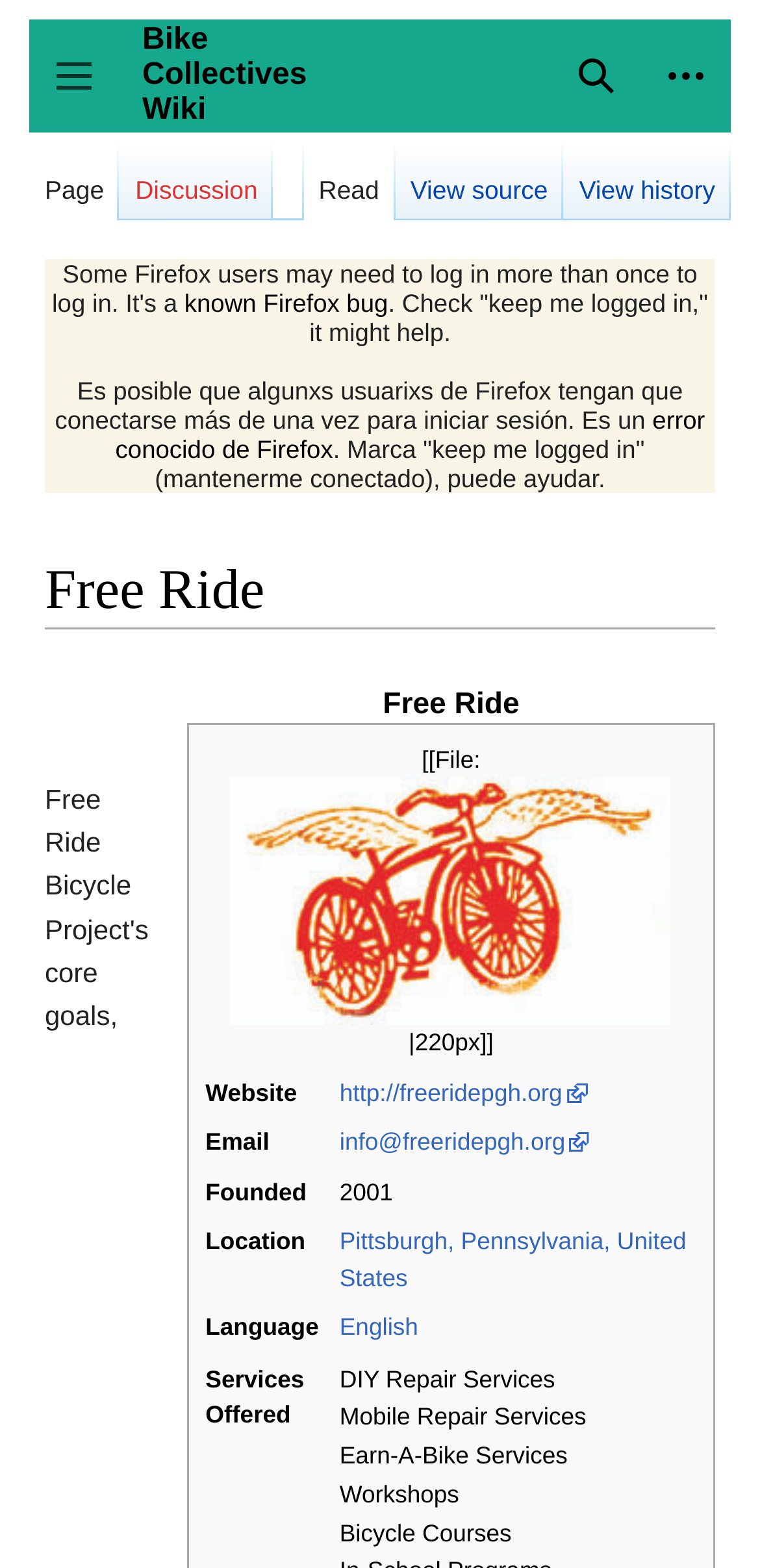Identify the bounding box coordinates of the clickable region to carry out the given instruction: "Search".

[0.726, 0.02, 0.844, 0.077]